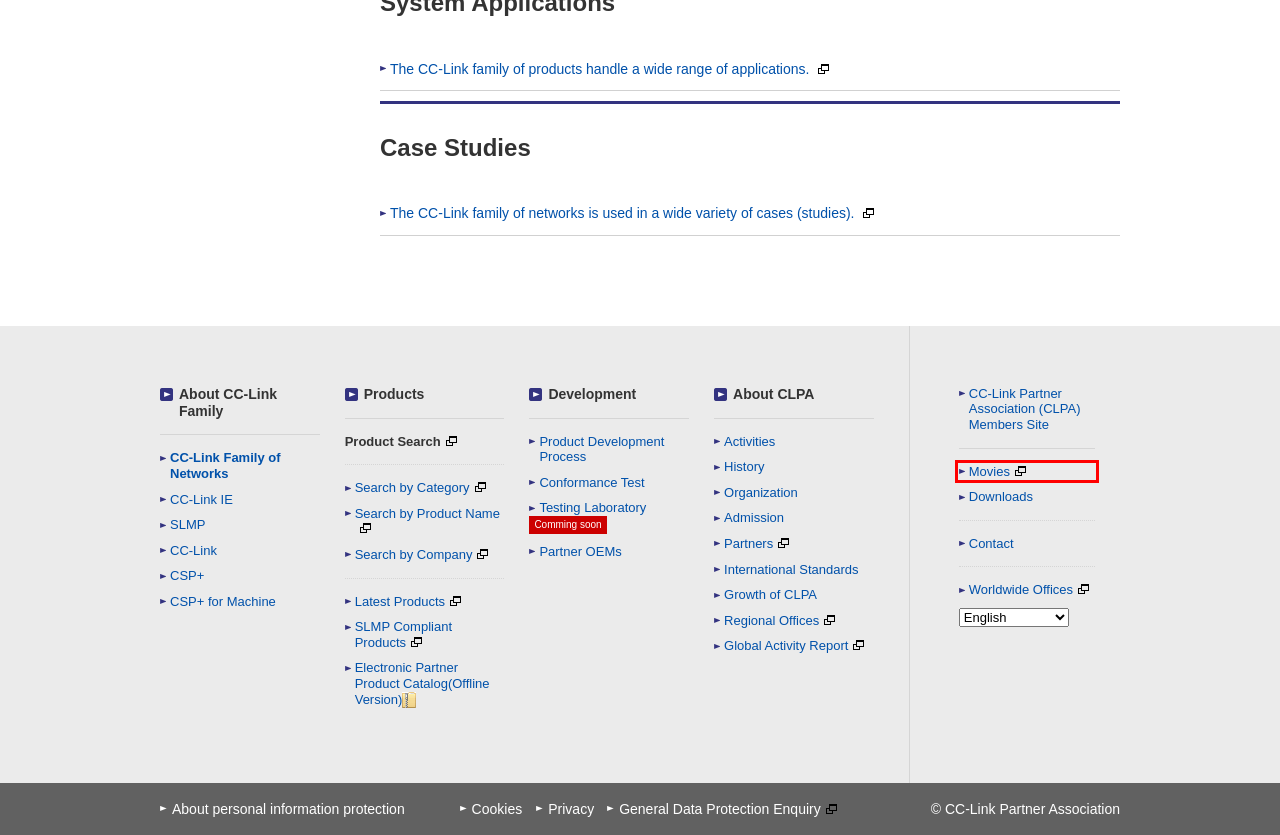Assess the screenshot of a webpage with a red bounding box and determine which webpage description most accurately matches the new page after clicking the element within the red box. Here are the options:
A. Partners | 
About CLPA | 
CC-Link Partner Association
B. Partner OEMs | Development | CC-Link Partner Association
C. Search by Company | 
Products | 
CC-Link Partner Association
D. Search by Category | 
Products | 
CC-Link Partner Association
E. About personal information protection | CC-Link Partner Association
F. Movies | CC-Link Partner Association
G. CC-Link Partner Association
H. Use case | Network technology | CC-Link Partner Association

F